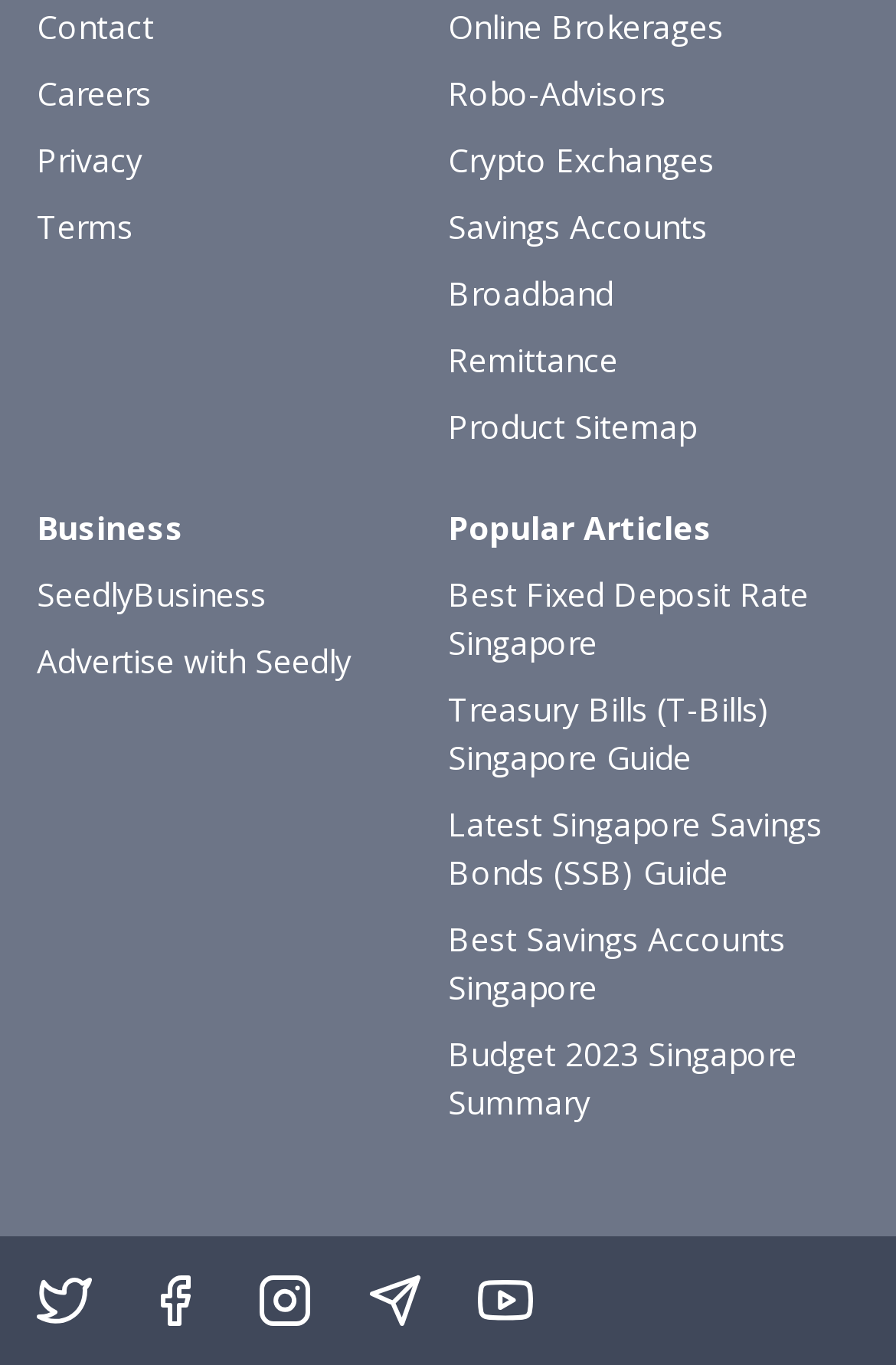Show the bounding box coordinates for the HTML element described as: "Website Design".

None